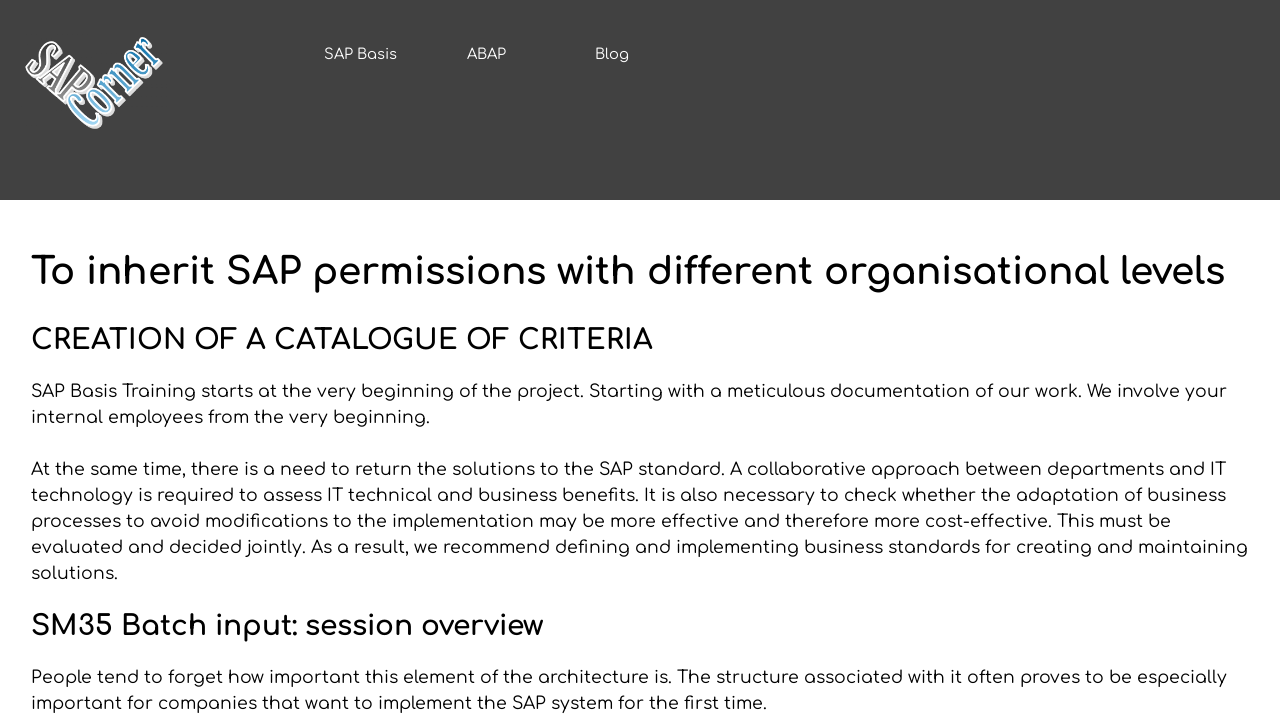Give a full account of the webpage's elements and their arrangement.

The webpage is about SAP Basis and its related topics, with a focus on inheriting SAP permissions with different organizational levels. At the top left, there is a logo image with the text "SAP Basis" next to it. Below the logo, there is a title that reads "To inherit SAP permissions with different organisational levels". 

On the top right, there are three links: "SAP Basis", "ABAP", and "Blog", arranged horizontally. 

The main content of the webpage is divided into several paragraphs. The first paragraph discusses the importance of meticulous documentation of work in SAP Basis Training. The second paragraph highlights the need for a collaborative approach between departments and IT technology to assess IT technical and business benefits. 

Further down, there is a section with the title "SM35 Batch input: session overview". The last paragraph emphasizes the importance of a specific element of the architecture in SAP system implementation.

Overall, the webpage provides information and guidance on SAP Basis and its related topics, with a focus on inheriting SAP permissions and implementing SAP systems effectively.